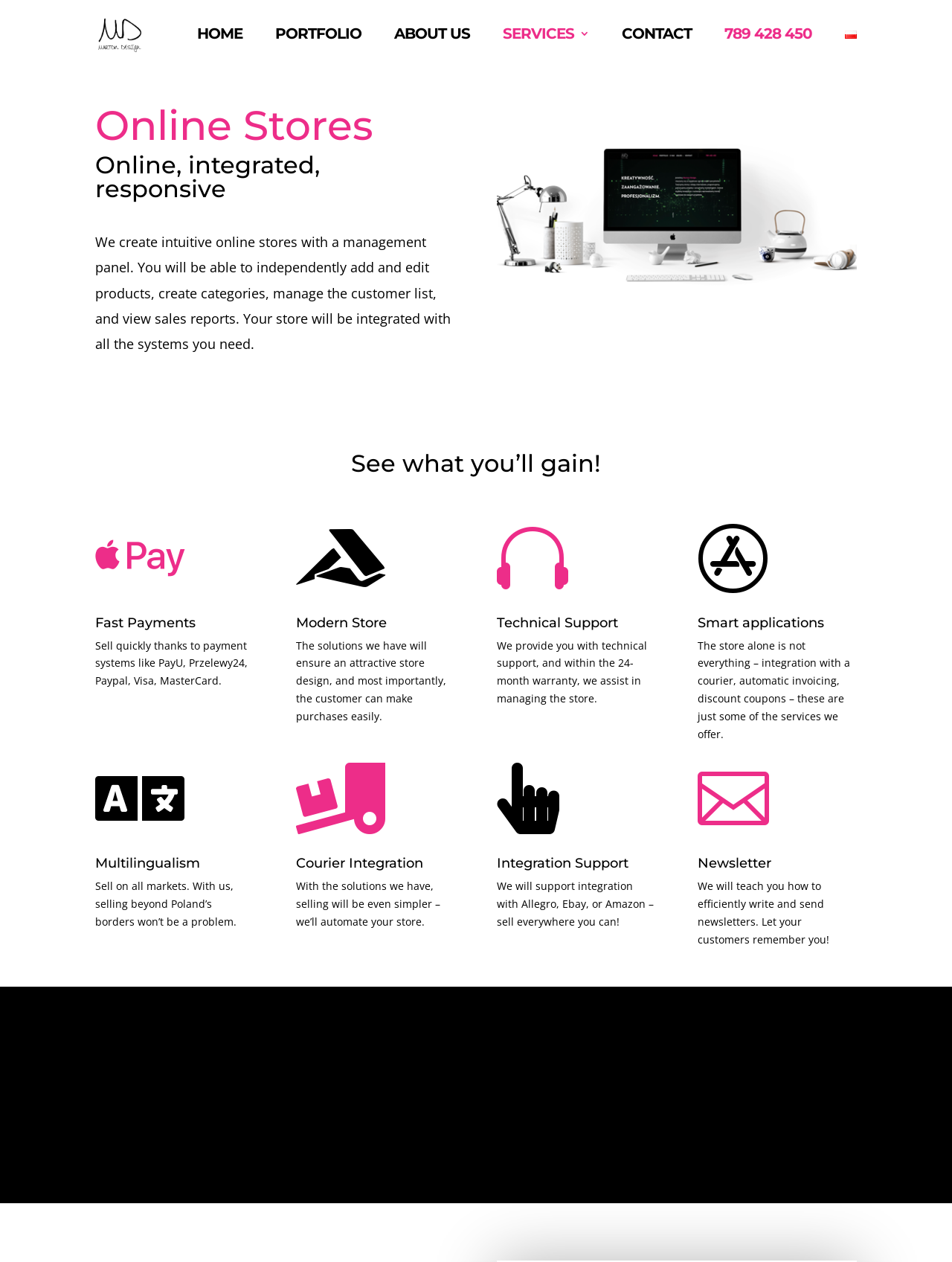How many types of services are mentioned?
Please ensure your answer is as detailed and informative as possible.

The services mentioned are Fast Payments, Modern Store, Technical Support, Smart applications, and Multilingualism, which are listed in the middle section of the webpage.